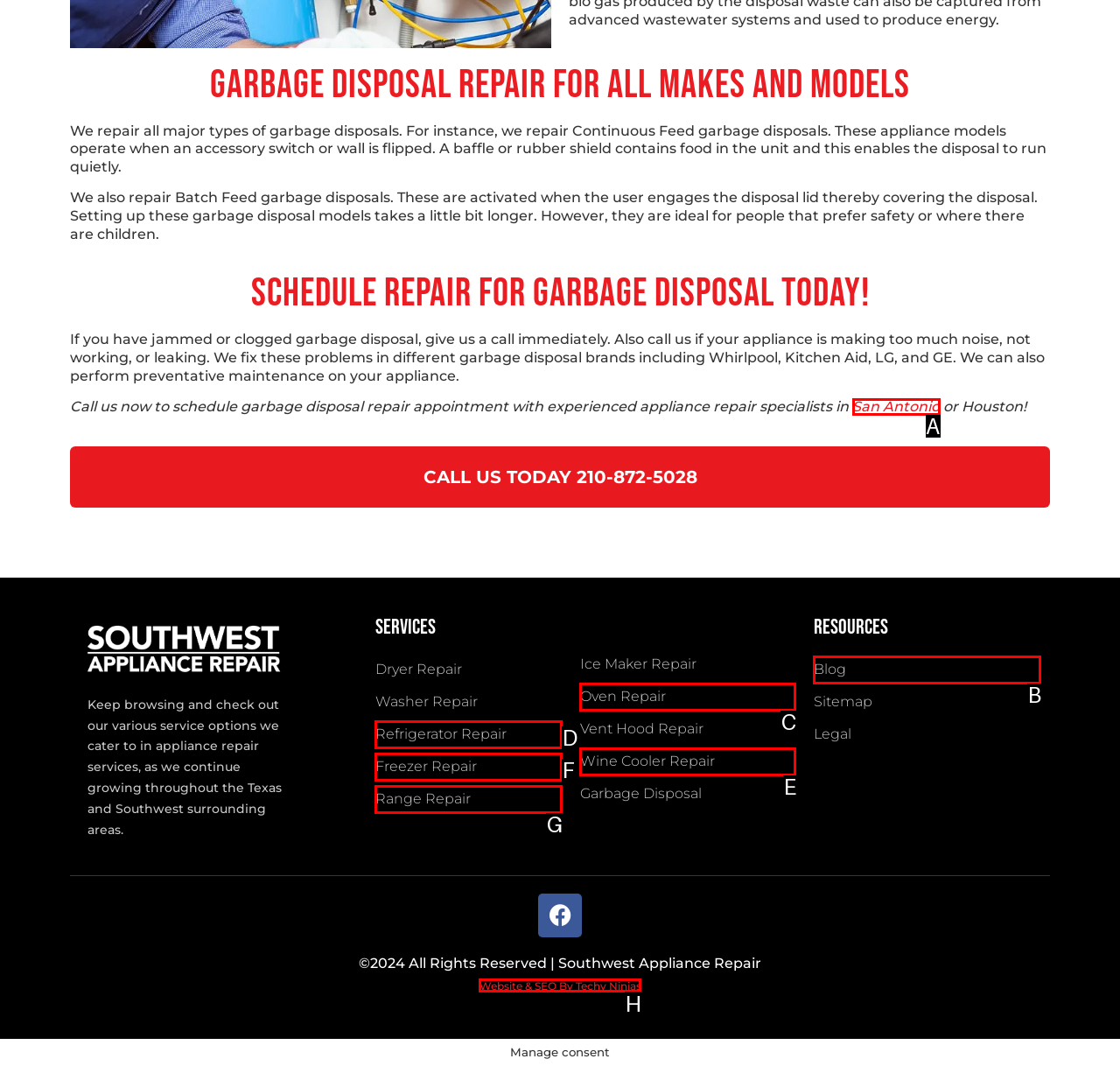Pick the HTML element that corresponds to the description: alt="SJ Fuerst: Gimme Some Sugar"
Answer with the letter of the correct option from the given choices directly.

None